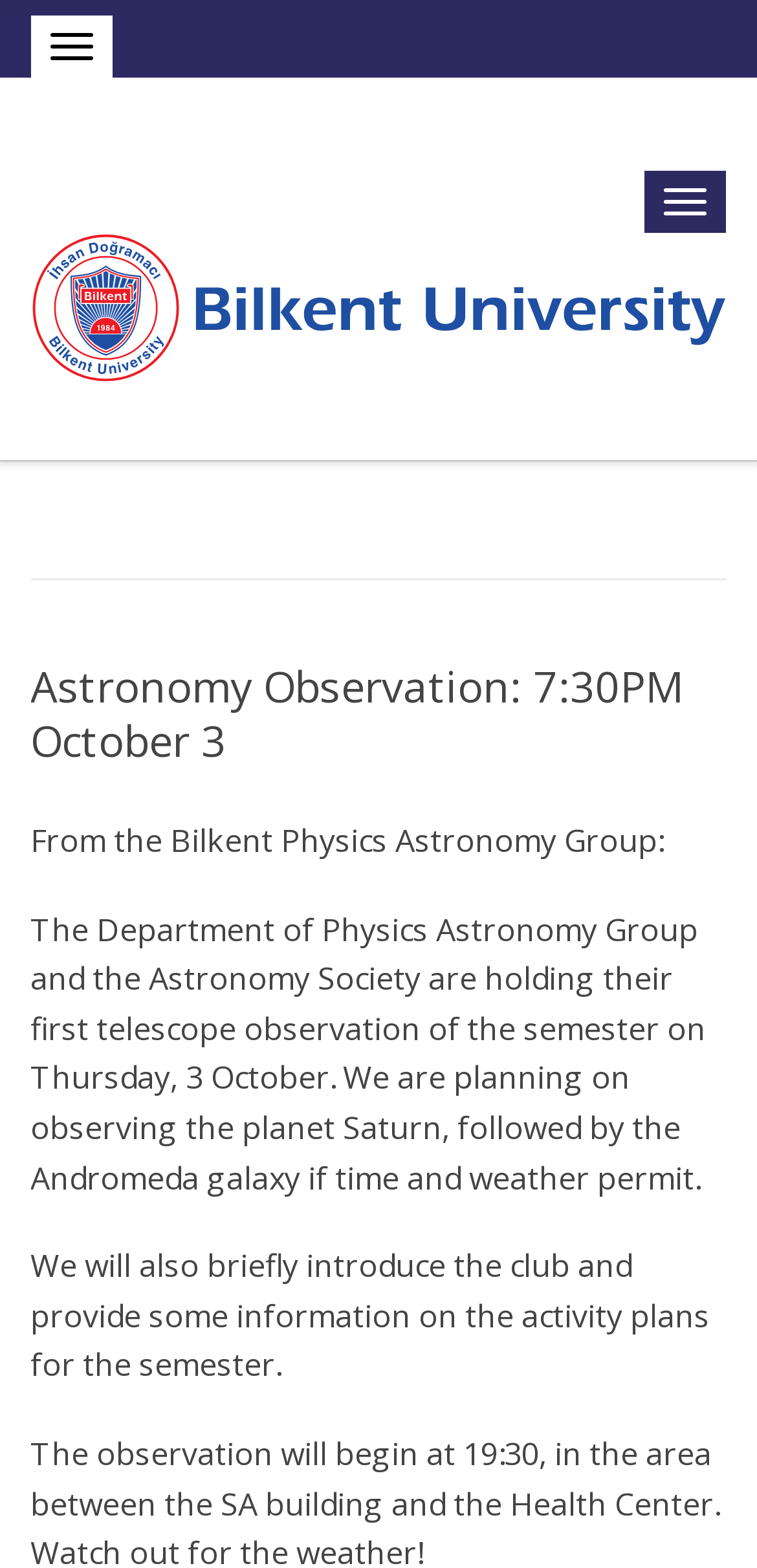Look at the image and give a detailed response to the following question: When is the event scheduled to take place?

The event is scheduled to take place on Thursday, October 3, as mentioned in the heading 'Astronomy Observation: 7:30PM October 3'.